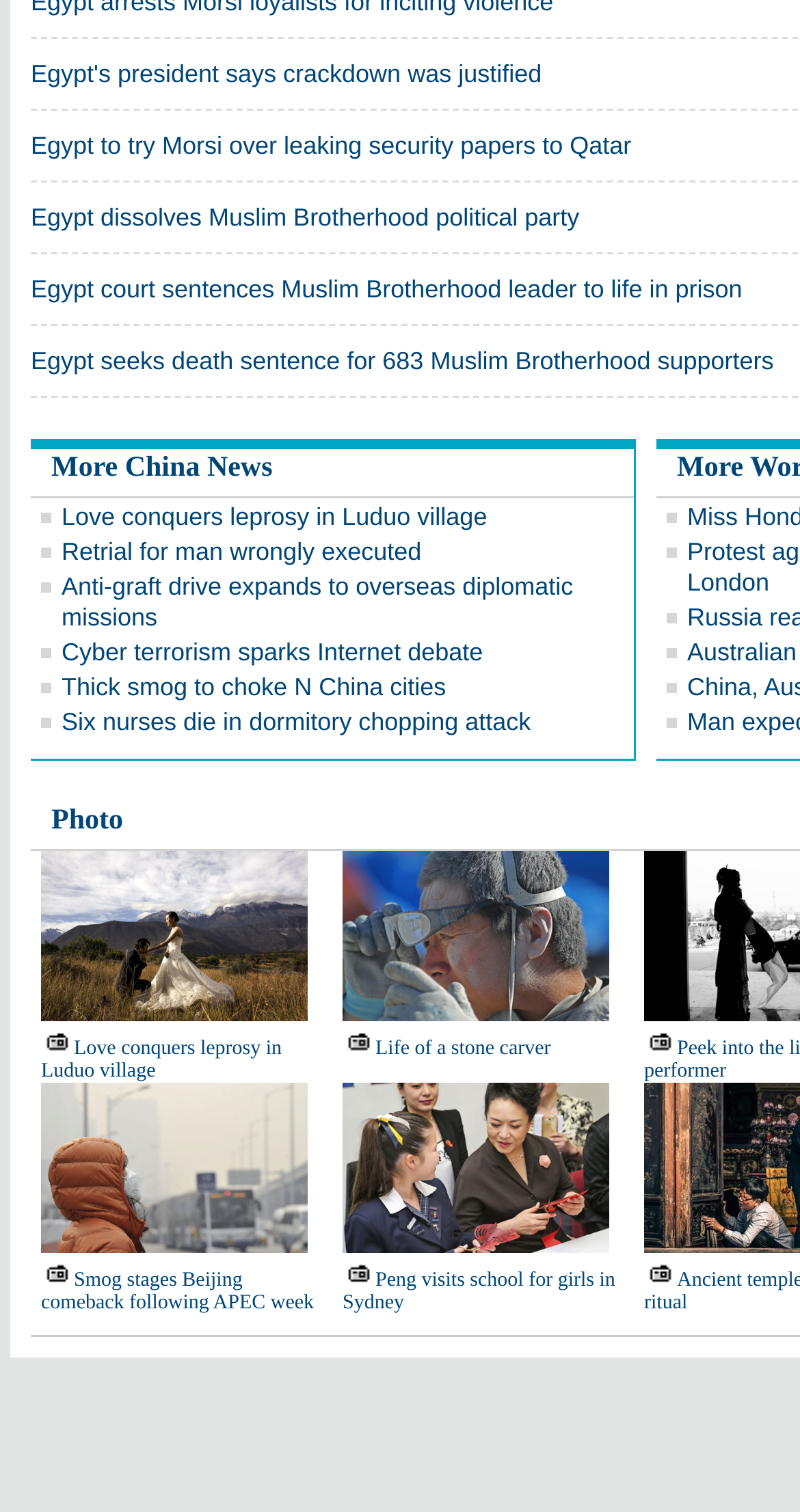Please identify the bounding box coordinates of the element on the webpage that should be clicked to follow this instruction: "View more China news". The bounding box coordinates should be given as four float numbers between 0 and 1, formatted as [left, top, right, bottom].

[0.064, 0.3, 0.341, 0.32]